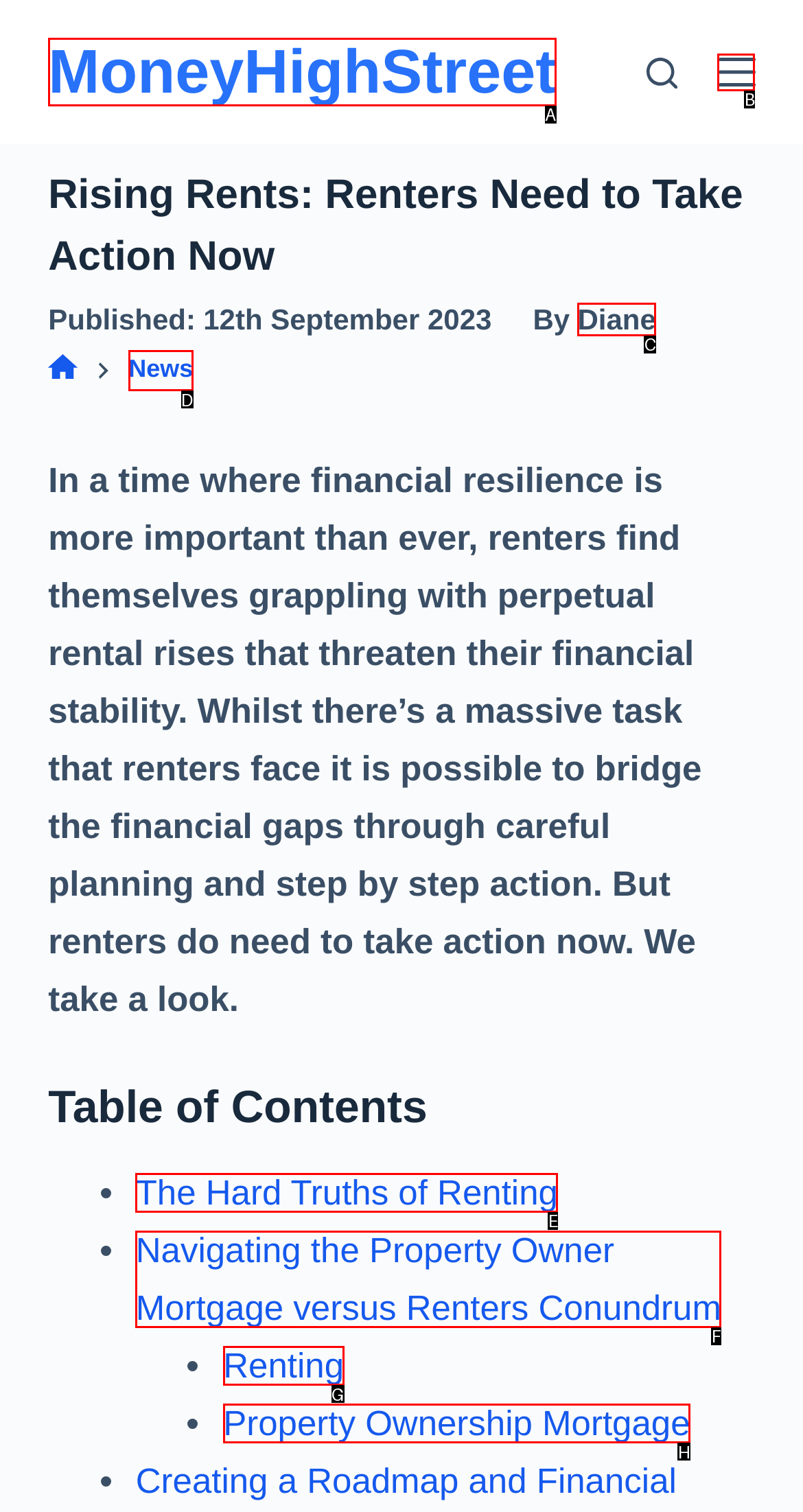Identify which HTML element matches the description: Property Ownership Mortgage
Provide your answer in the form of the letter of the correct option from the listed choices.

H